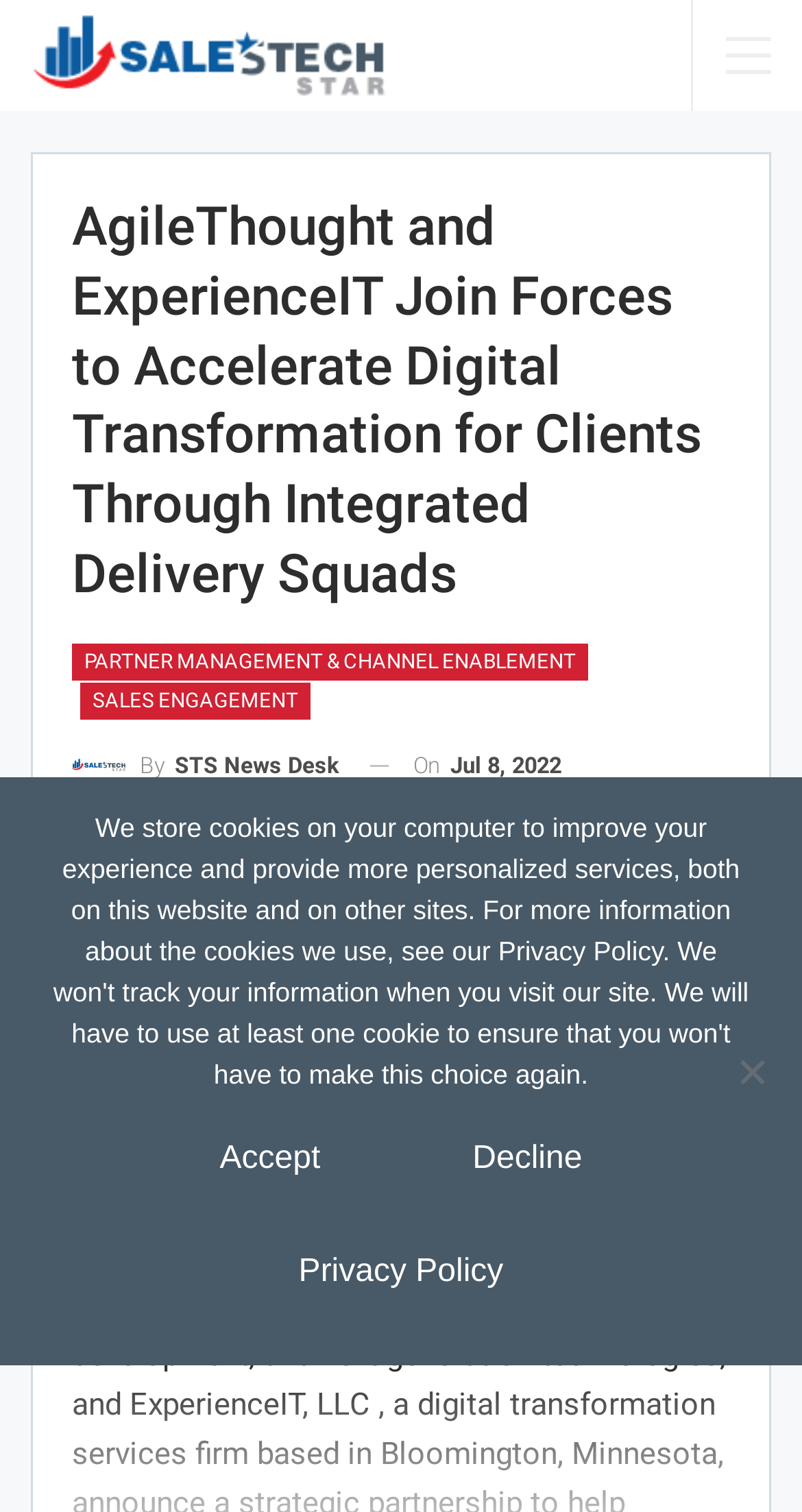Please find and give the text of the main heading on the webpage.

AgileThought and ExperienceIT Join Forces to Accelerate Digital Transformation for Clients Through Integrated Delivery Squads